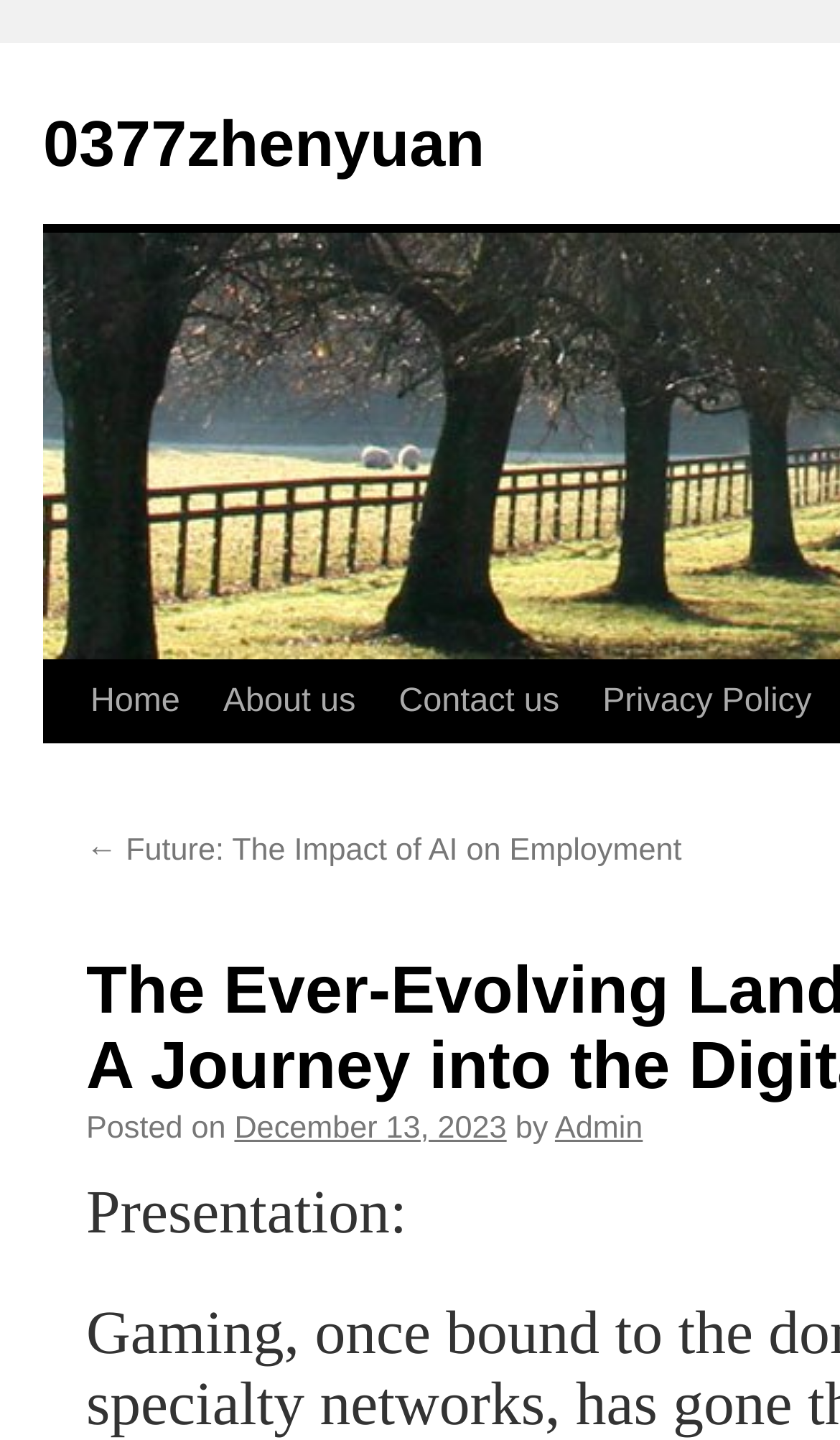Extract the bounding box coordinates for the HTML element that matches this description: "Skip to content". The coordinates should be four float numbers between 0 and 1, i.e., [left, top, right, bottom].

[0.049, 0.458, 0.1, 0.628]